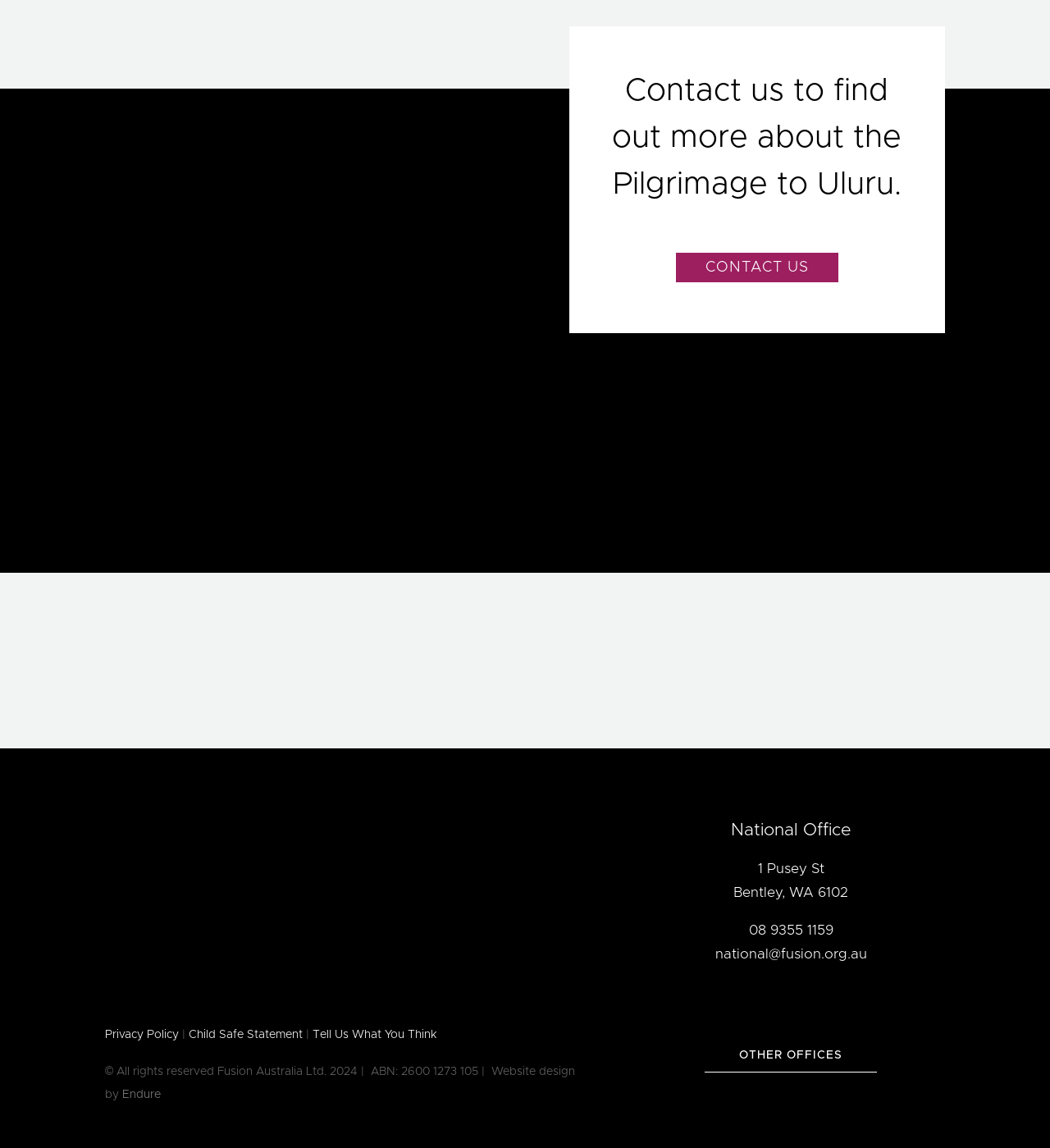Based on the element description Tell Us What You Think, identify the bounding box coordinates for the UI element. The coordinates should be in the format (top-left x, top-left y, bottom-right x, bottom-right y) and within the 0 to 1 range.

[0.298, 0.896, 0.416, 0.906]